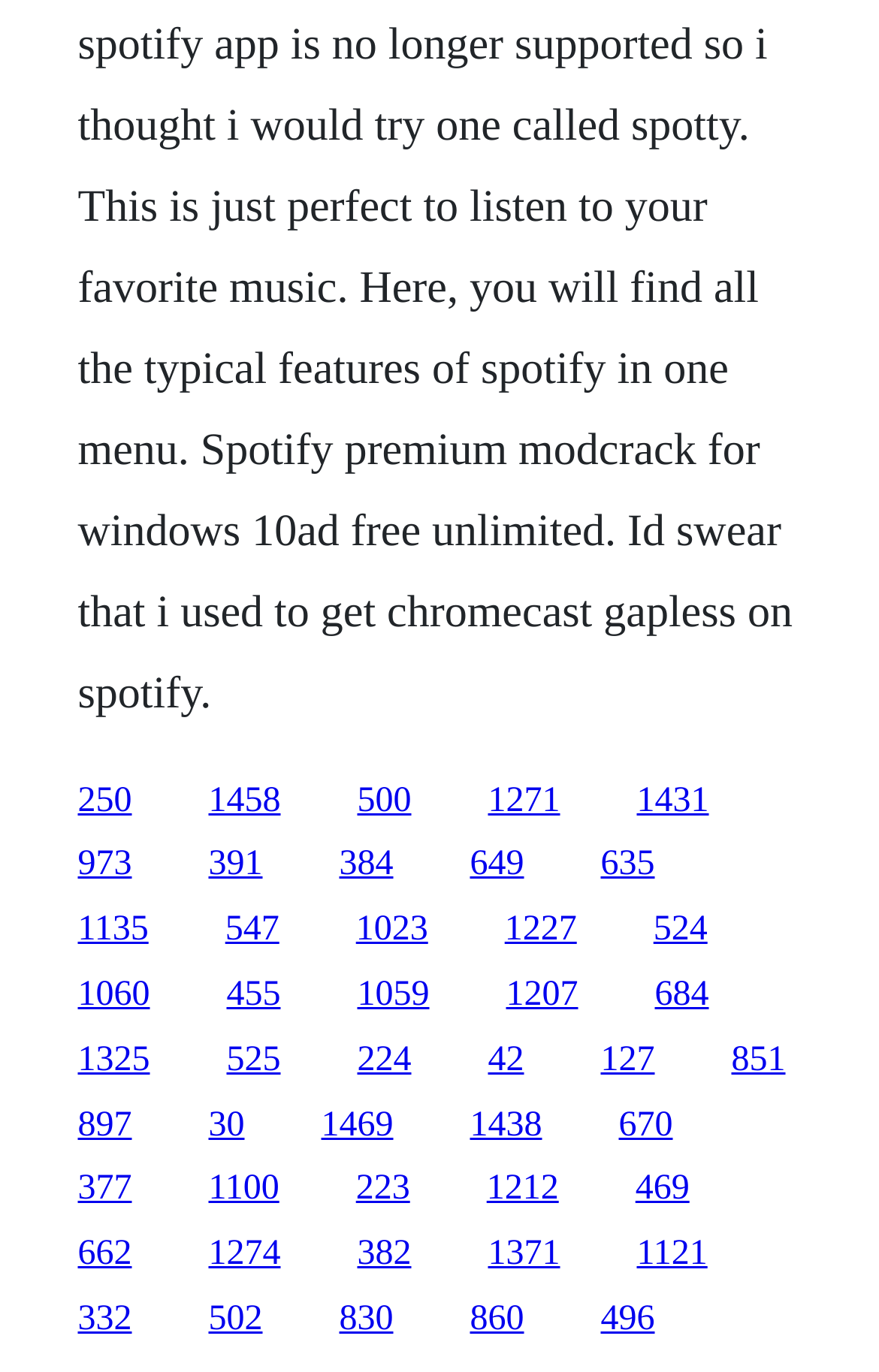Identify the bounding box coordinates of the section to be clicked to complete the task described by the following instruction: "click the first link". The coordinates should be four float numbers between 0 and 1, formatted as [left, top, right, bottom].

[0.088, 0.569, 0.15, 0.597]